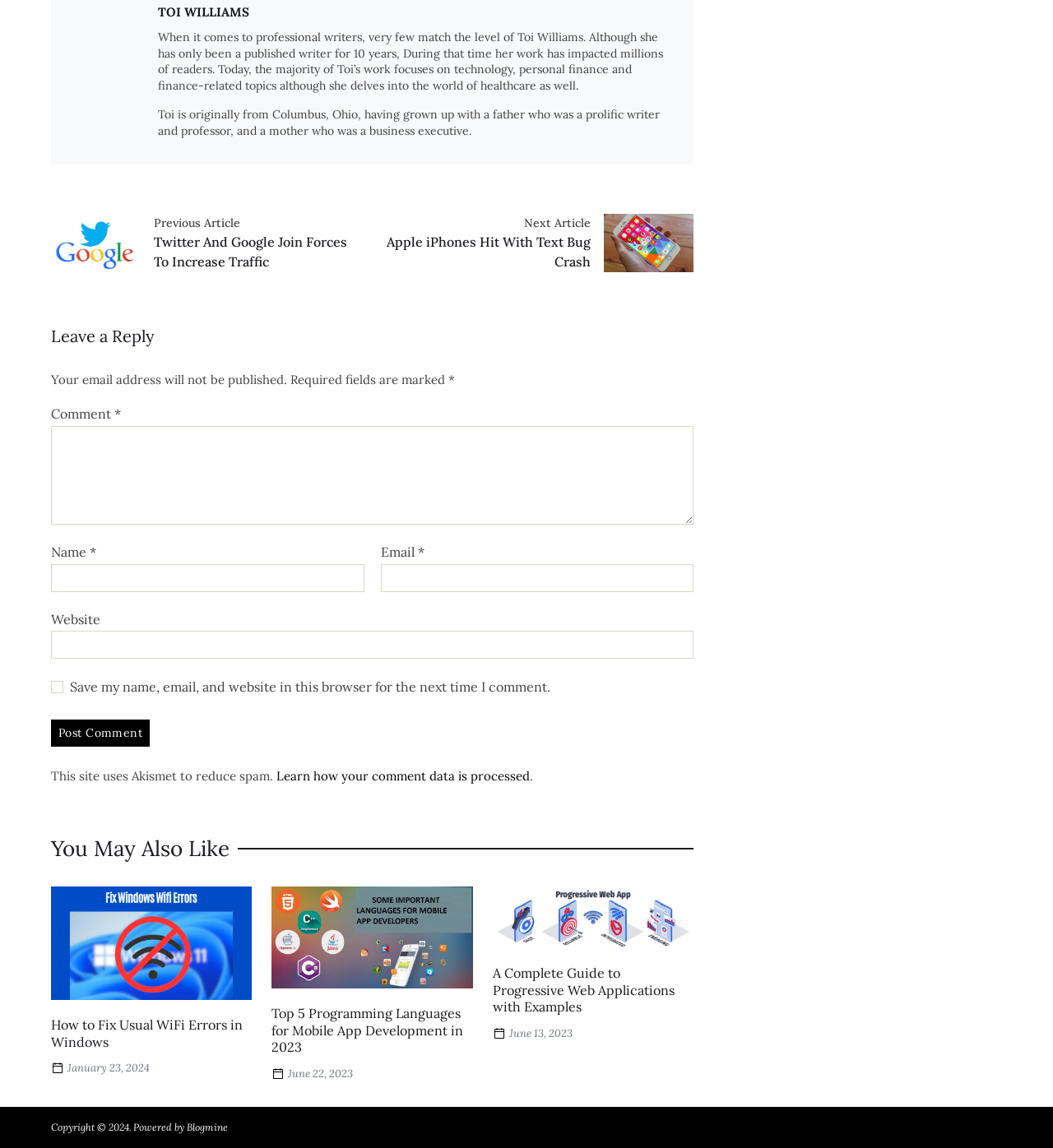Identify the bounding box coordinates of the specific part of the webpage to click to complete this instruction: "Enter a comment in the 'Comment *' textbox".

[0.048, 0.371, 0.659, 0.457]